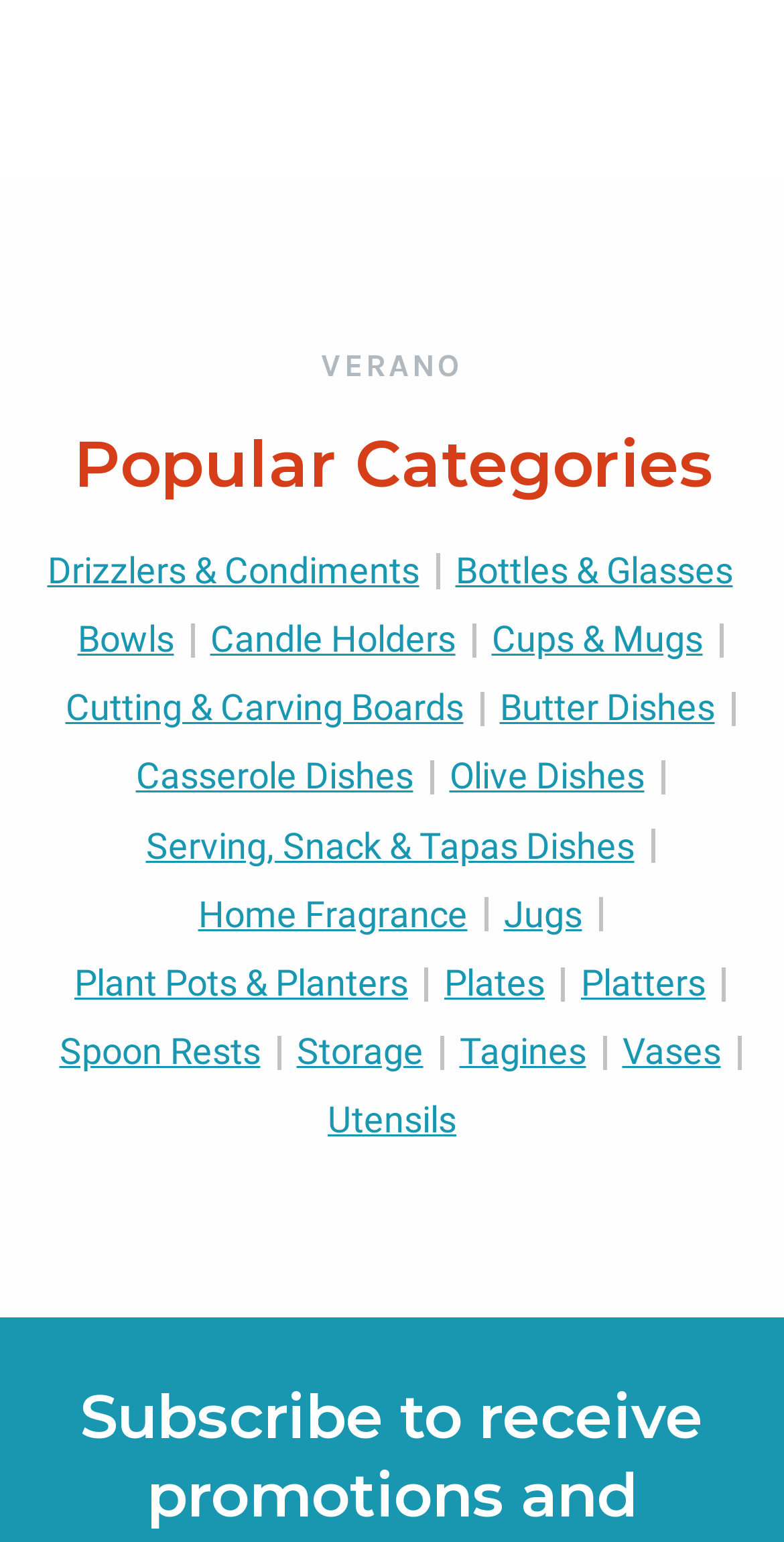Identify the bounding box coordinates of the region that should be clicked to execute the following instruction: "Browse Vases".

[0.794, 0.66, 0.919, 0.705]